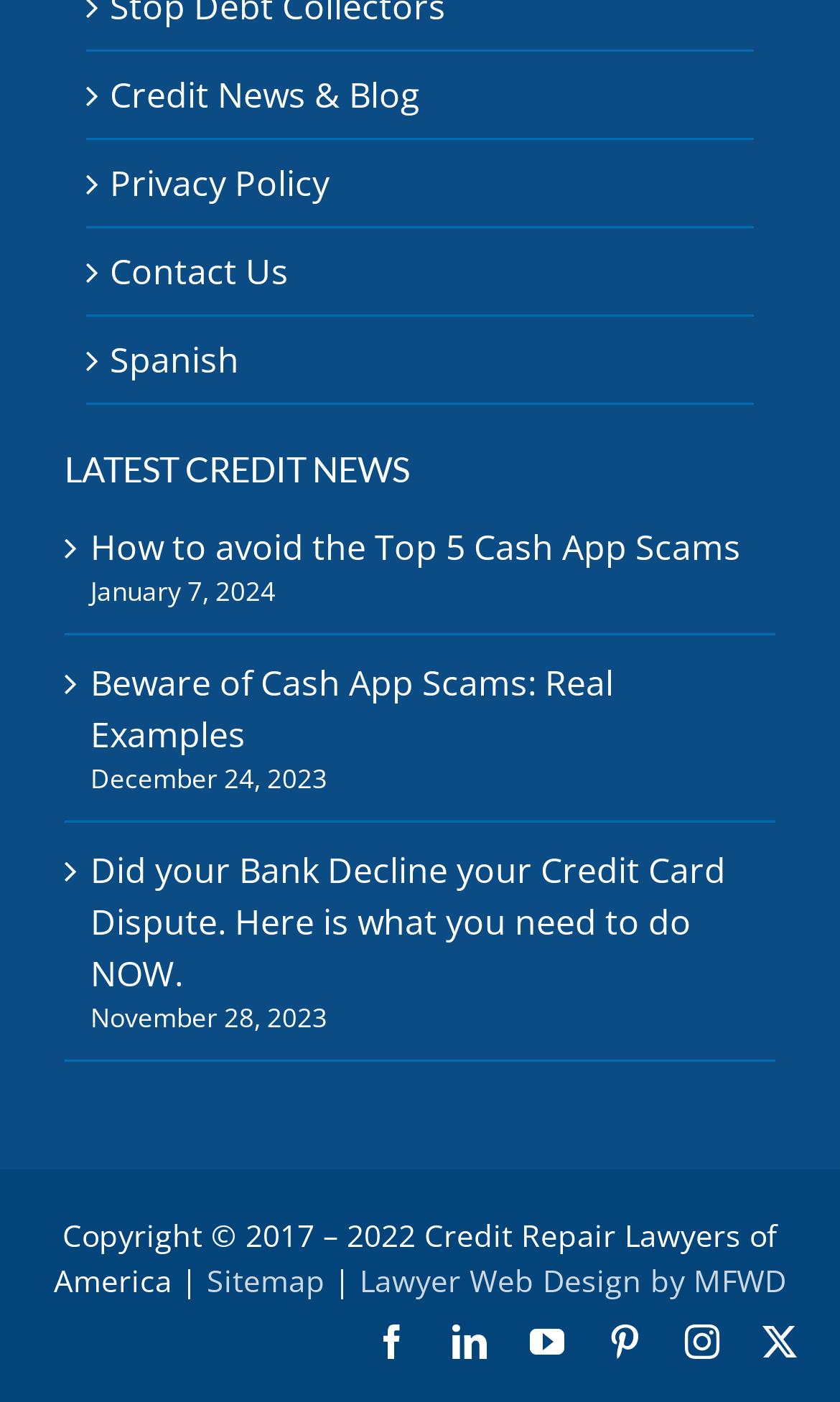Determine the bounding box coordinates of the clickable element to complete this instruction: "subscribe to newsletter". Provide the coordinates in the format of four float numbers between 0 and 1, [left, top, right, bottom].

None